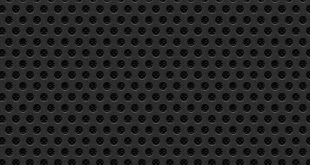Use a single word or phrase to respond to the question:
What is the theme of the section?

green technology